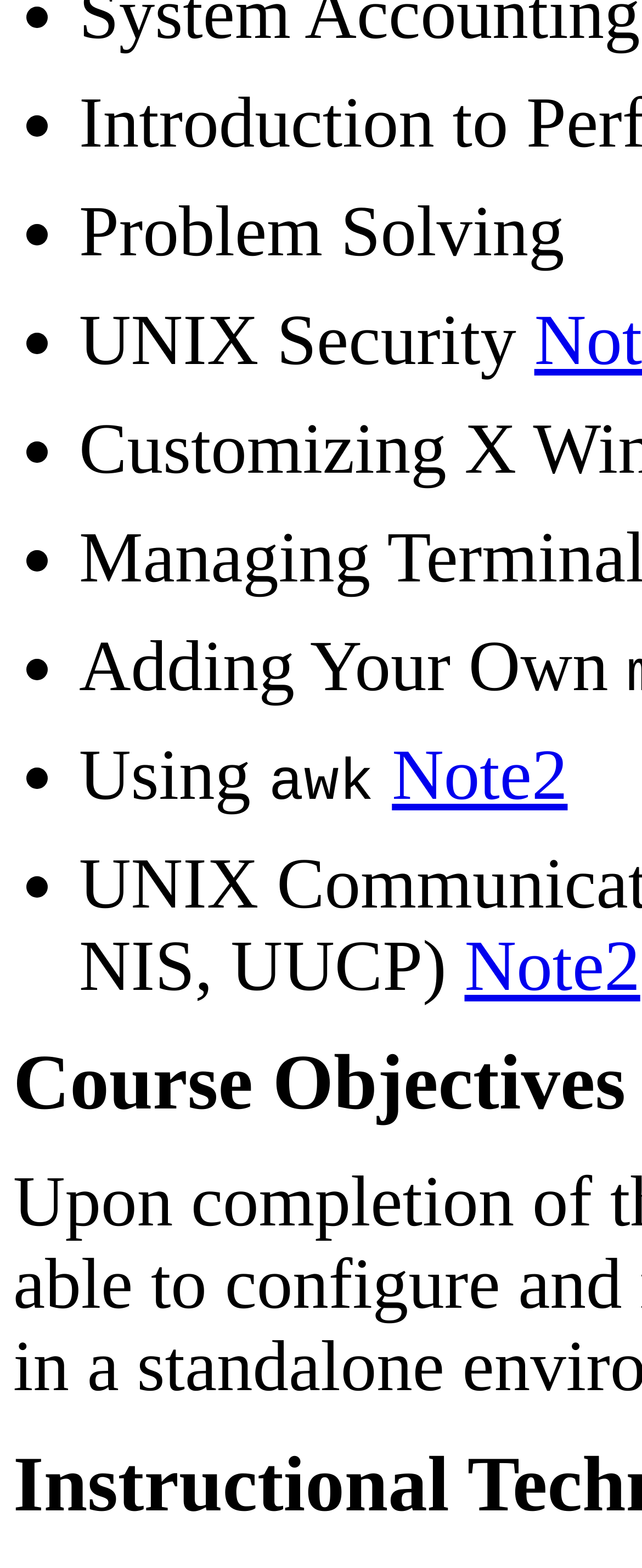Based on the element description Course Objectives, identify the bounding box coordinates for the UI element. The coordinates should be in the format (top-left x, top-left y, bottom-right x, bottom-right y) and within the 0 to 1 range.

[0.021, 0.664, 0.974, 0.719]